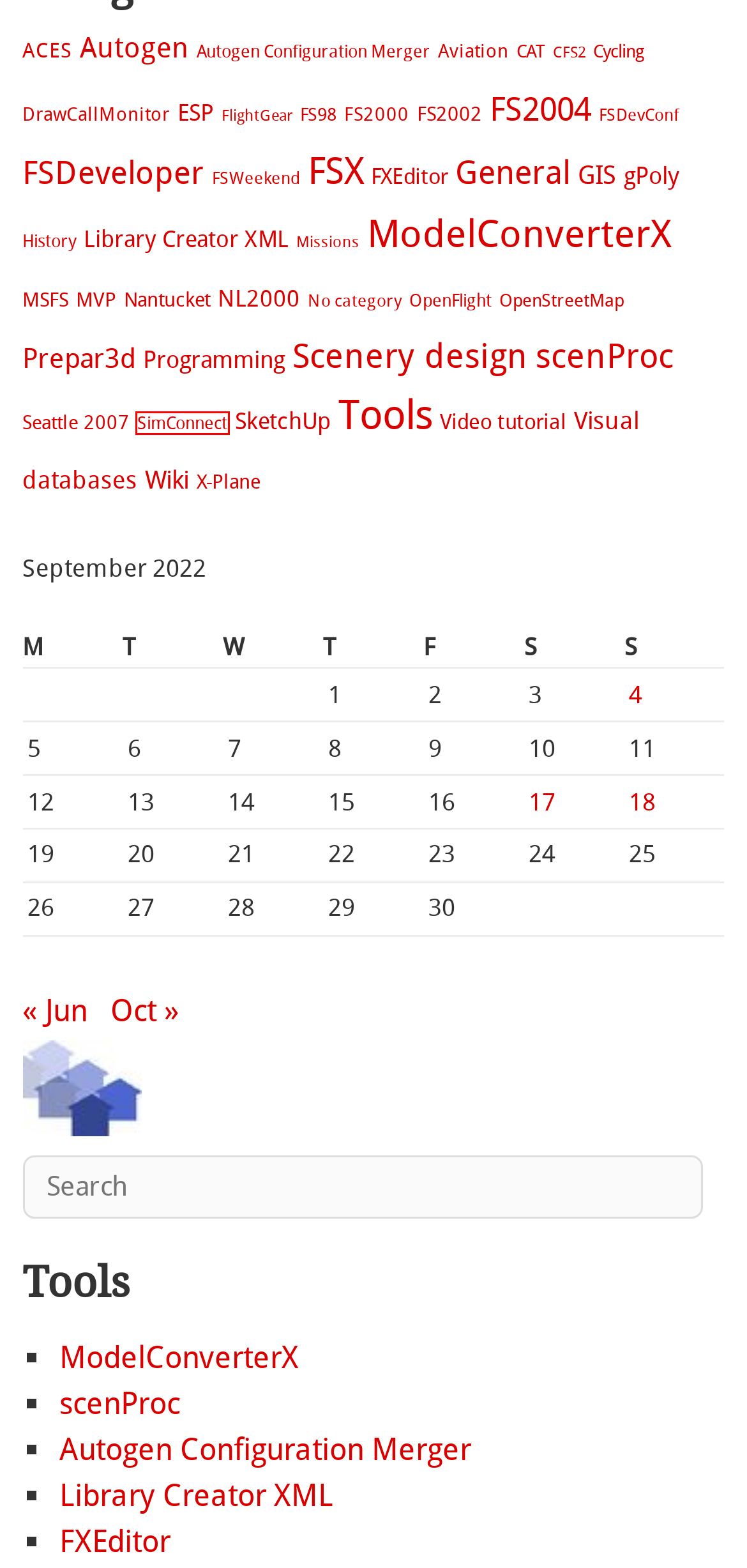Inspect the screenshot of a webpage with a red rectangle bounding box. Identify the webpage description that best corresponds to the new webpage after clicking the element inside the bounding box. Here are the candidates:
A. Aviation | SceneryDesign.org
B. FSDevConf | SceneryDesign.org
C. ESP | SceneryDesign.org
D. Wiki | SceneryDesign.org
E. SimConnect | SceneryDesign.org
F. June | 2022 | SceneryDesign.org
G. FS2000 | SceneryDesign.org
H. MSFS | SceneryDesign.org

E